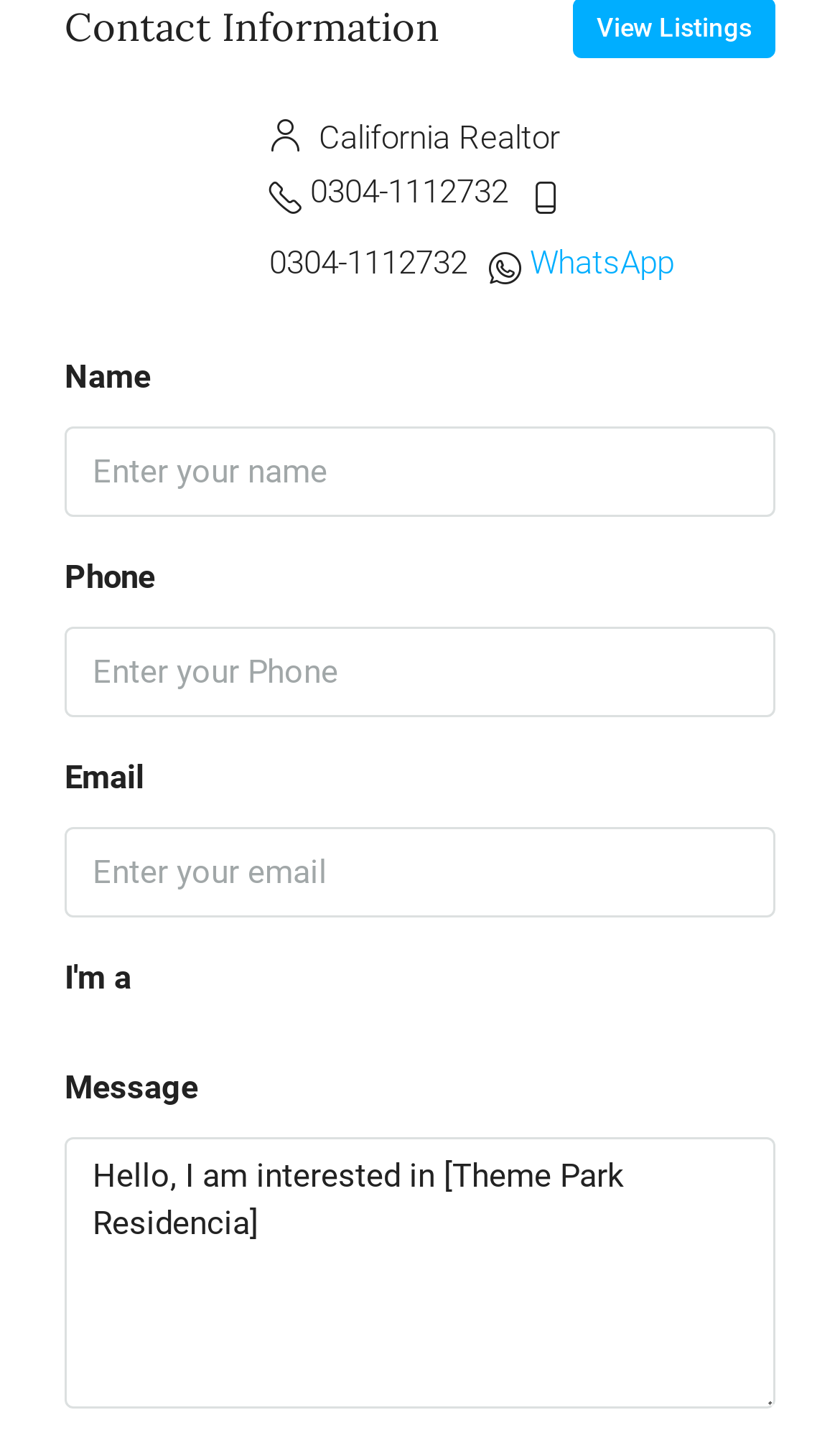How many textboxes are there on the page? Please answer the question using a single word or phrase based on the image.

4